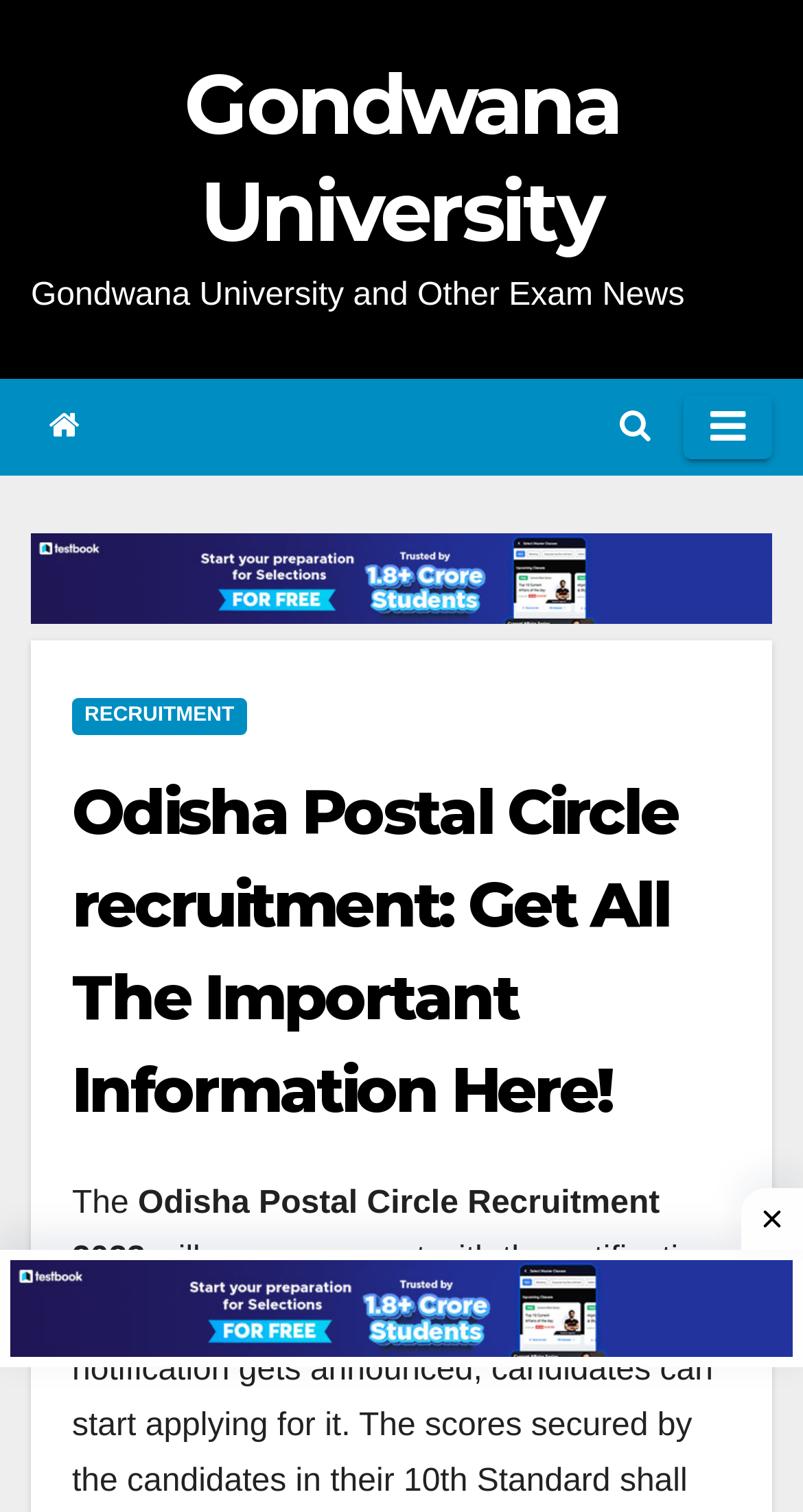Create a detailed narrative describing the layout and content of the webpage.

The webpage is about Odisha Postal Circle recruitment 2023, providing various details and updates. At the top, there is a link to "Gondwana University" and a static text "Gondwana University and Other Exam News" positioned next to each other. Below them, there are two buttons, one with an icon and another with the text "Toggle navigation", aligned horizontally.

On the left side, there is a menu with links to "Testbook" and "RECRUITMENT". The "Testbook" link has an associated image. The "RECRUITMENT" link is positioned below the "Testbook" link.

The main content of the webpage is headed by a title "Odisha Postal Circle recruitment: Get All The Important Information Here!" which is divided into two parts. The first part is a permalink, and the second part is a static text "Odisha Postal Circle Recruitment 2023". This title is positioned in the middle of the webpage.

At the bottom right corner, there is an image, and below it, there is another link to "Testbook" with an associated image.